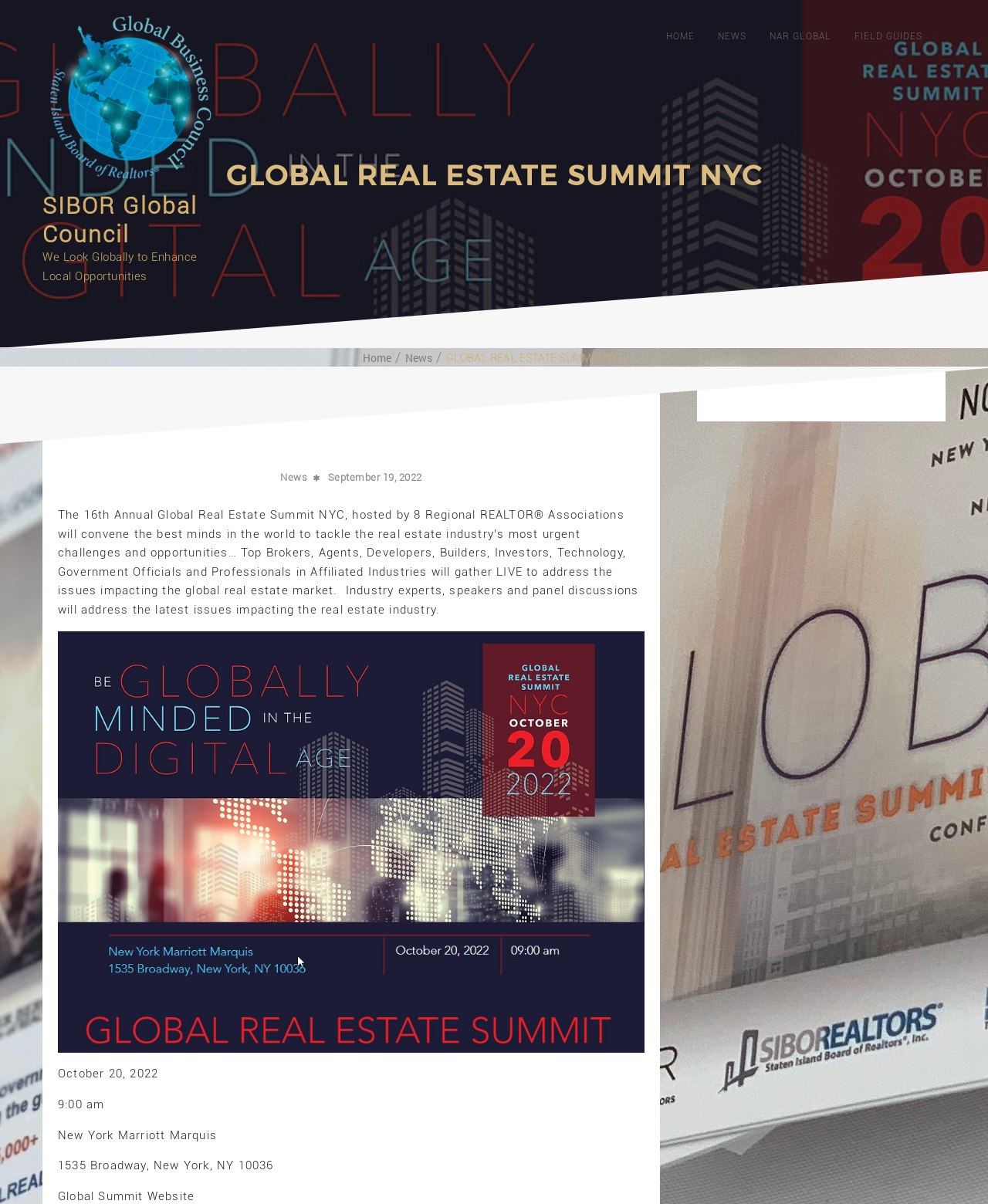Locate the bounding box coordinates of the element that needs to be clicked to carry out the instruction: "Read about GLOBAL REAL ESTATE SUMMIT NYC". The coordinates should be given as four float numbers ranging from 0 to 1, i.e., [left, top, right, bottom].

[0.0, 0.13, 1.0, 0.158]